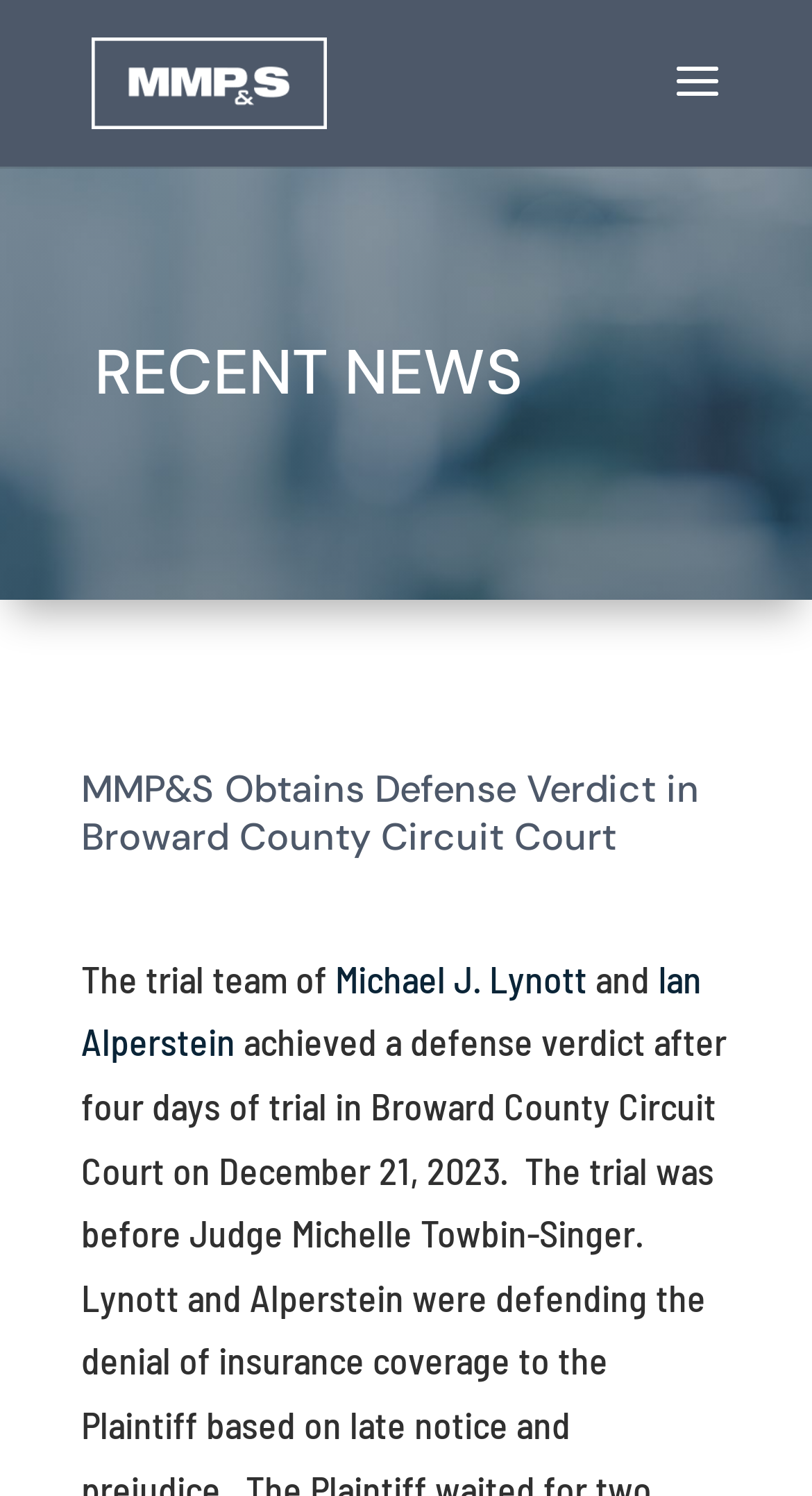What was the outcome of the trial?
Answer the question in a detailed and comprehensive manner.

I determined the outcome of the trial by reading the text in the main article, which mentions 'MMP&S Obtains Defense Verdict in Broward County Circuit Court'.